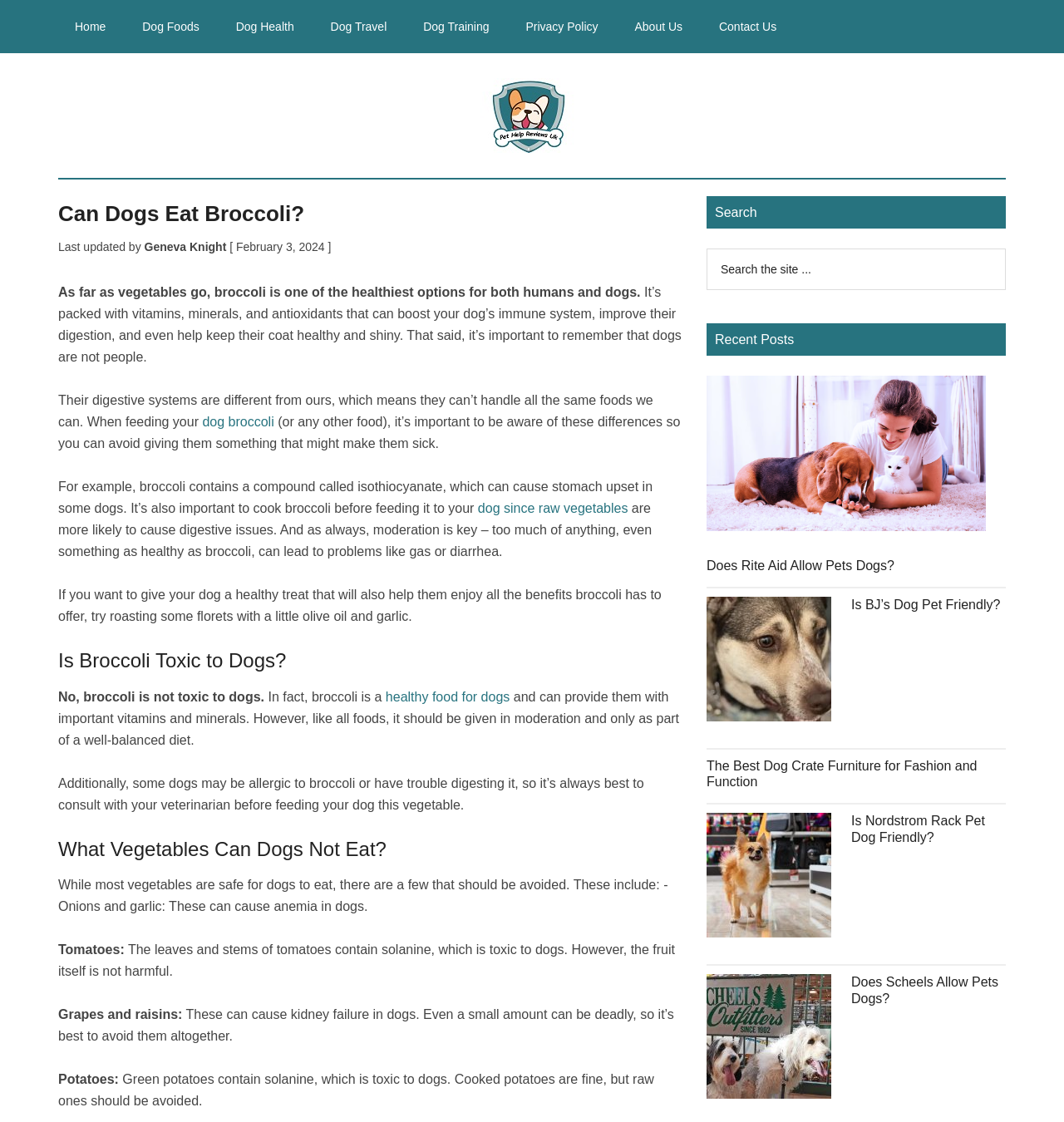Provide an in-depth description of the elements and layout of the webpage.

This webpage is about pet care, specifically discussing whether dogs can eat broccoli. At the top, there is a navigation menu with links to different sections, including "Home", "Dog Foods", "Dog Health", and more. Below the navigation menu, there is a header section with the title "Can Dogs Eat Broccoli?" and a subtitle indicating when the article was last updated.

The main content of the webpage is divided into several sections. The first section explains the benefits of broccoli for dogs, including its high nutritional value and potential health benefits. However, it also warns that dogs have different digestive systems than humans and may not be able to handle certain foods.

The next section answers the question of whether broccoli is toxic to dogs, concluding that it is not, but should be given in moderation as part of a balanced diet. There is also a warning about potential allergies or digestive issues.

Following this, there is a section discussing which vegetables are not safe for dogs to eat, including onions, garlic, tomatoes, grapes, and potatoes.

On the right side of the webpage, there is a search bar and a section titled "Recent Posts" with links to other articles, including "Does Rite Aid Allow Pets Dogs?", "Is BJ's Dog Pet Friendly?", and more.

Overall, the webpage provides informative content about dog care and nutrition, with a focus on the specific topic of whether dogs can eat broccoli.